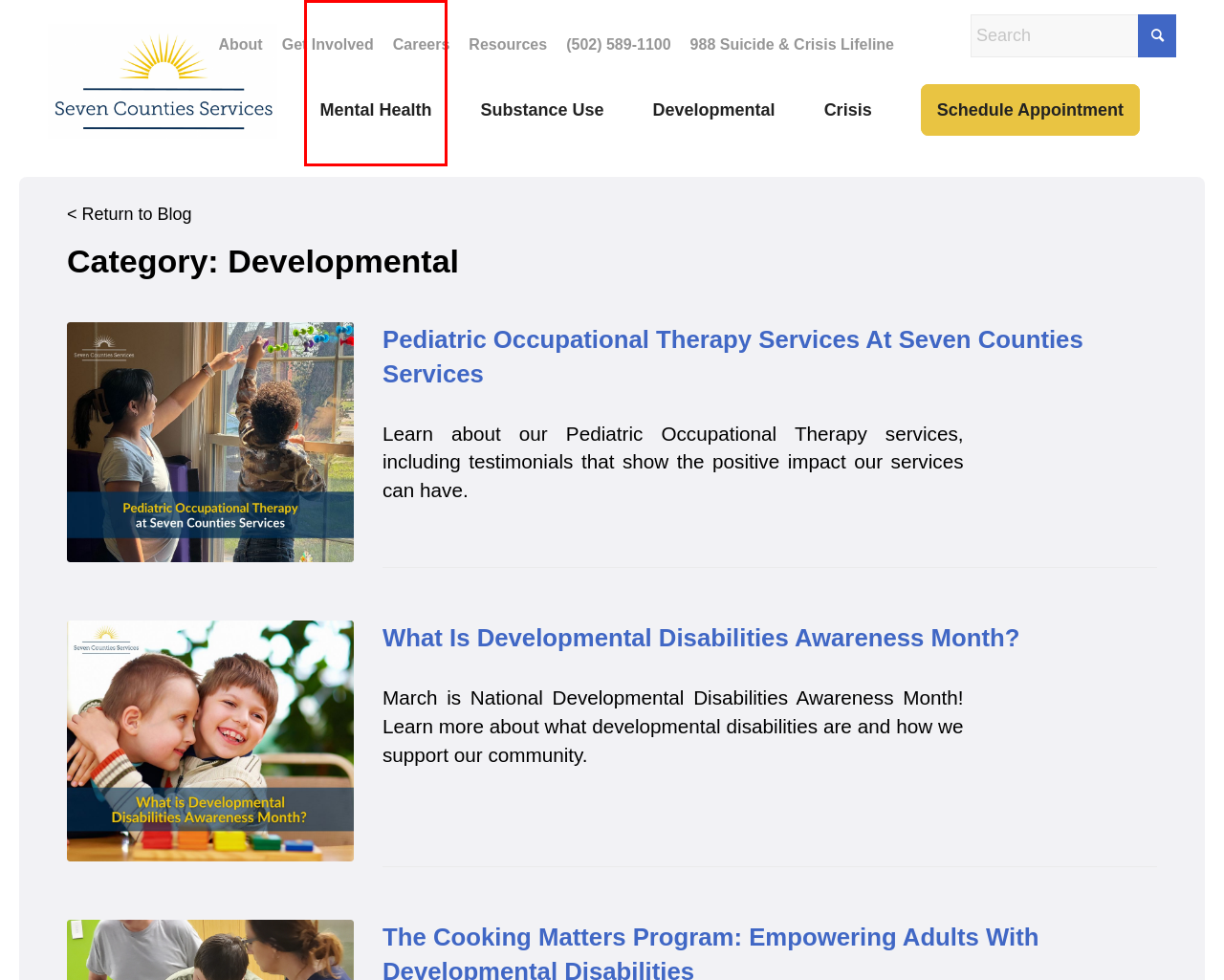Review the screenshot of a webpage which includes a red bounding box around an element. Select the description that best fits the new webpage once the element in the bounding box is clicked. Here are the candidates:
A. Schedule an Appointment | Seven Counties Services
B. Get Involved | Seven Counties Services
C. Mental Health Services | Seven Counties Services
D. What is Developmental Disabilities Awareness Month? | Seven Counties Services
E. Pediatric Occupational Therapy | Seven Counties Services
F. Careers at Seven Counties Services | Seven Counties Services jobs
G. About Seven Counties Services | Behavioral Healthcare
H. Resources | Seven Counties Services

C